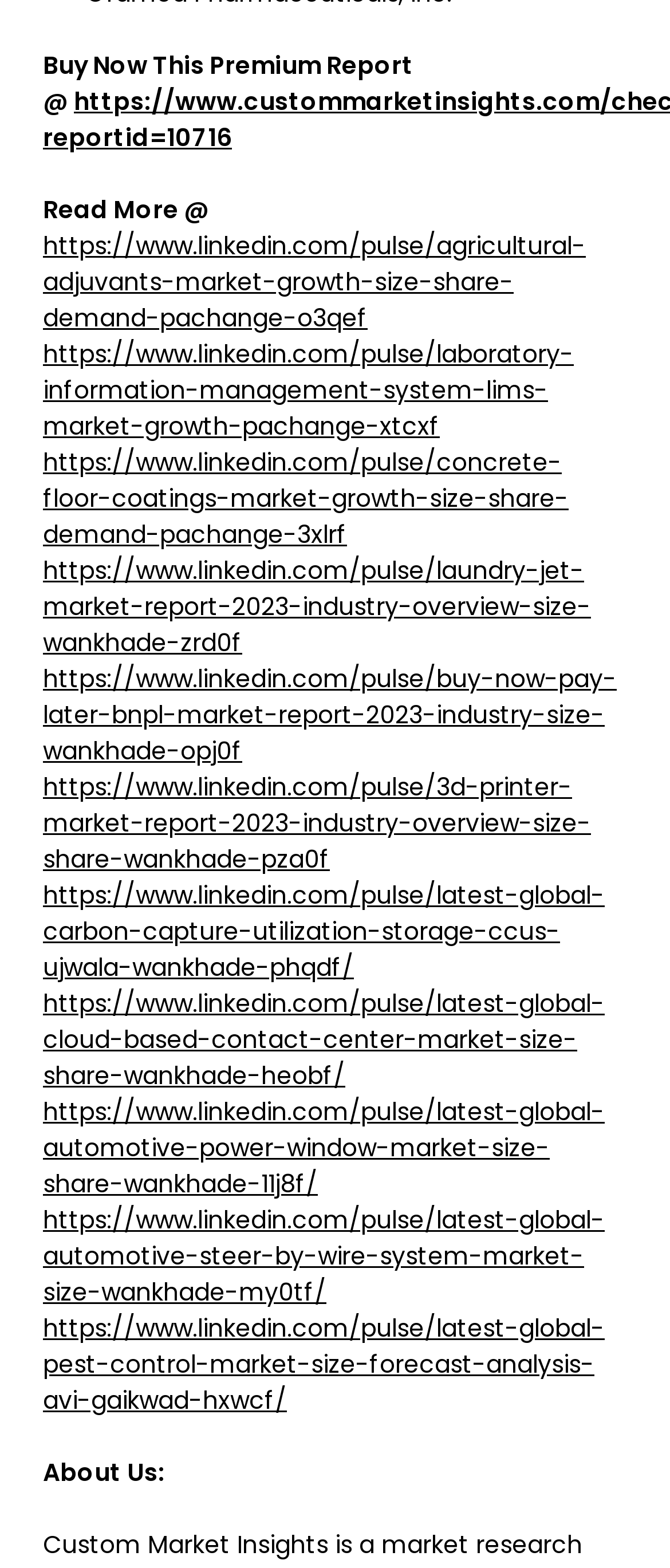Please predict the bounding box coordinates of the element's region where a click is necessary to complete the following instruction: "Learn about laboratory information management system market". The coordinates should be represented by four float numbers between 0 and 1, i.e., [left, top, right, bottom].

[0.064, 0.215, 0.856, 0.283]